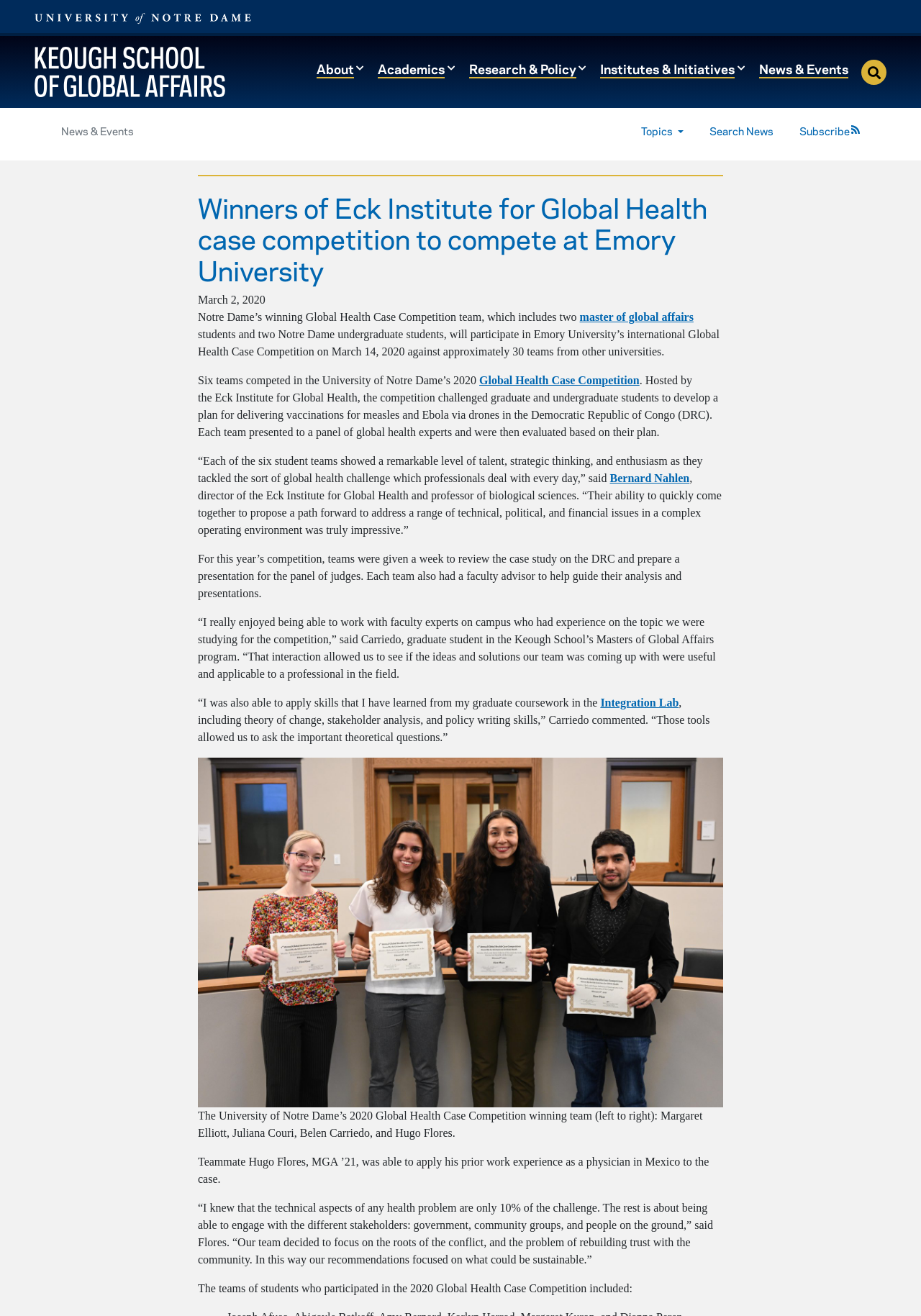Please identify the bounding box coordinates of the element's region that needs to be clicked to fulfill the following instruction: "Search for news". The bounding box coordinates should consist of four float numbers between 0 and 1, i.e., [left, top, right, bottom].

[0.759, 0.082, 0.851, 0.117]